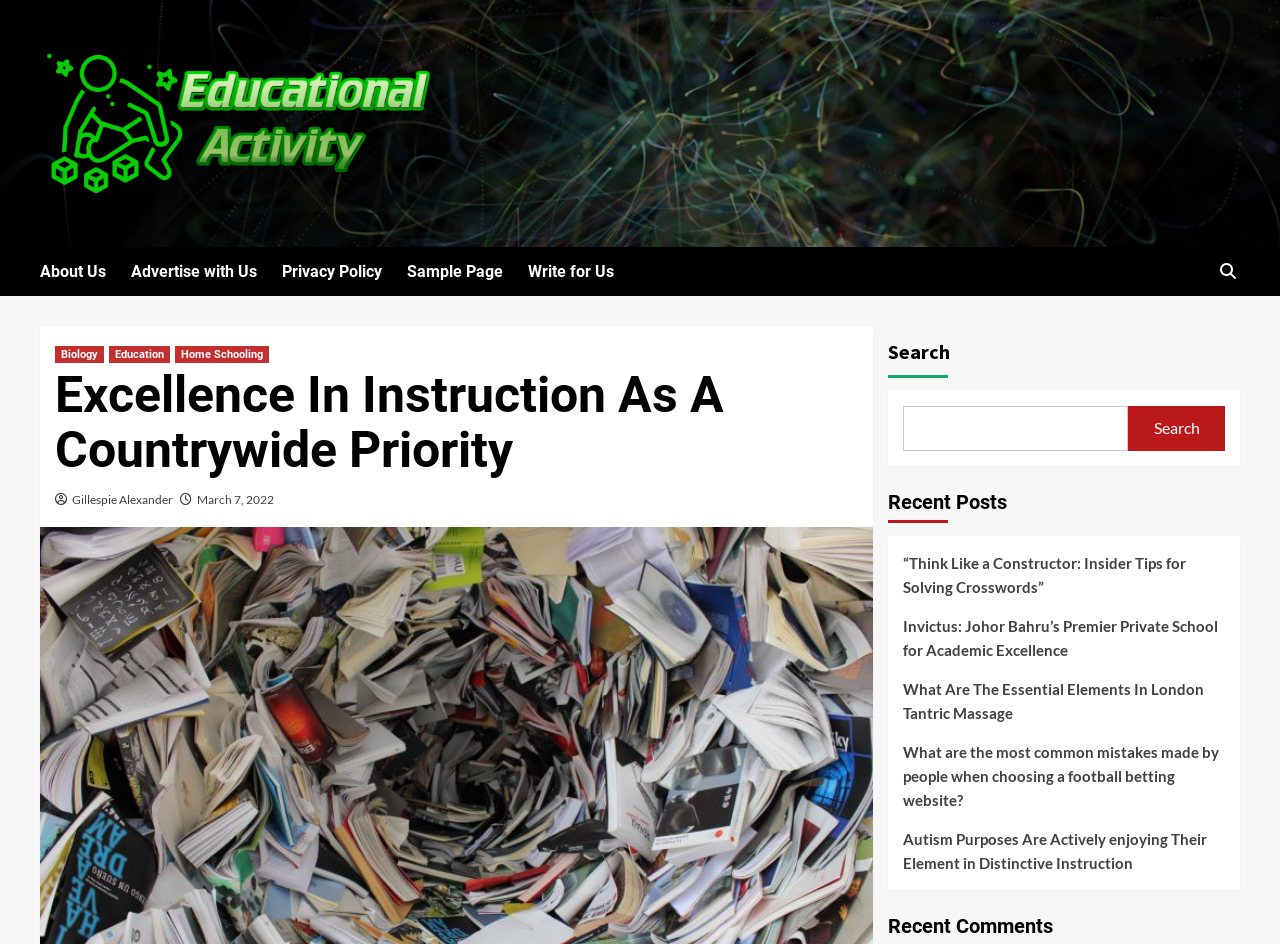What is the category of the link 'Biology'? Based on the image, give a response in one word or a short phrase.

Education